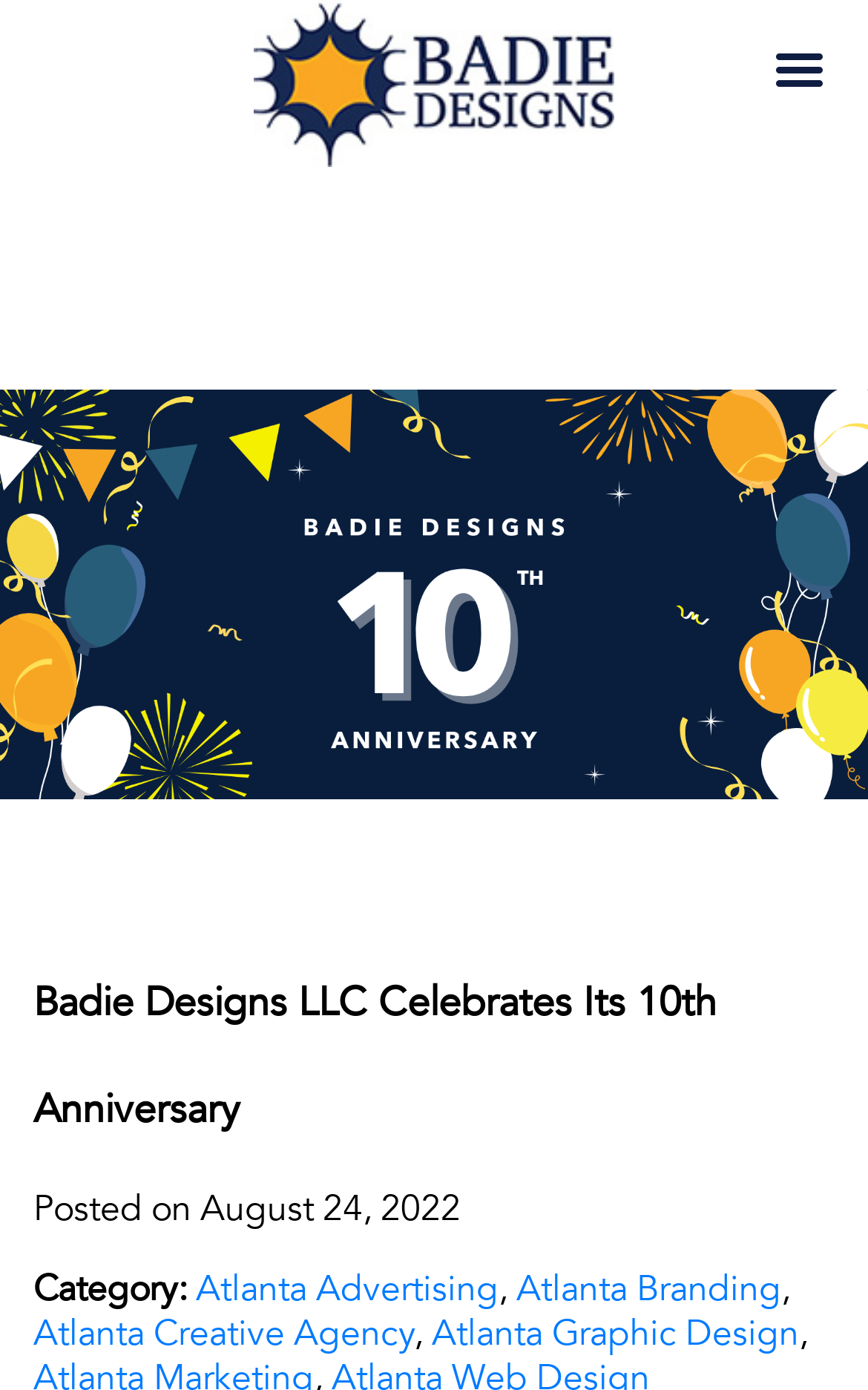Examine the image and give a thorough answer to the following question:
How many categories are mentioned?

The webpage mentions four categories: 'Atlanta Advertising', 'Atlanta Branding', 'Atlanta Creative Agency', and 'Atlanta Graphic Design', which are linked and listed below the 'Category:' StaticText element.